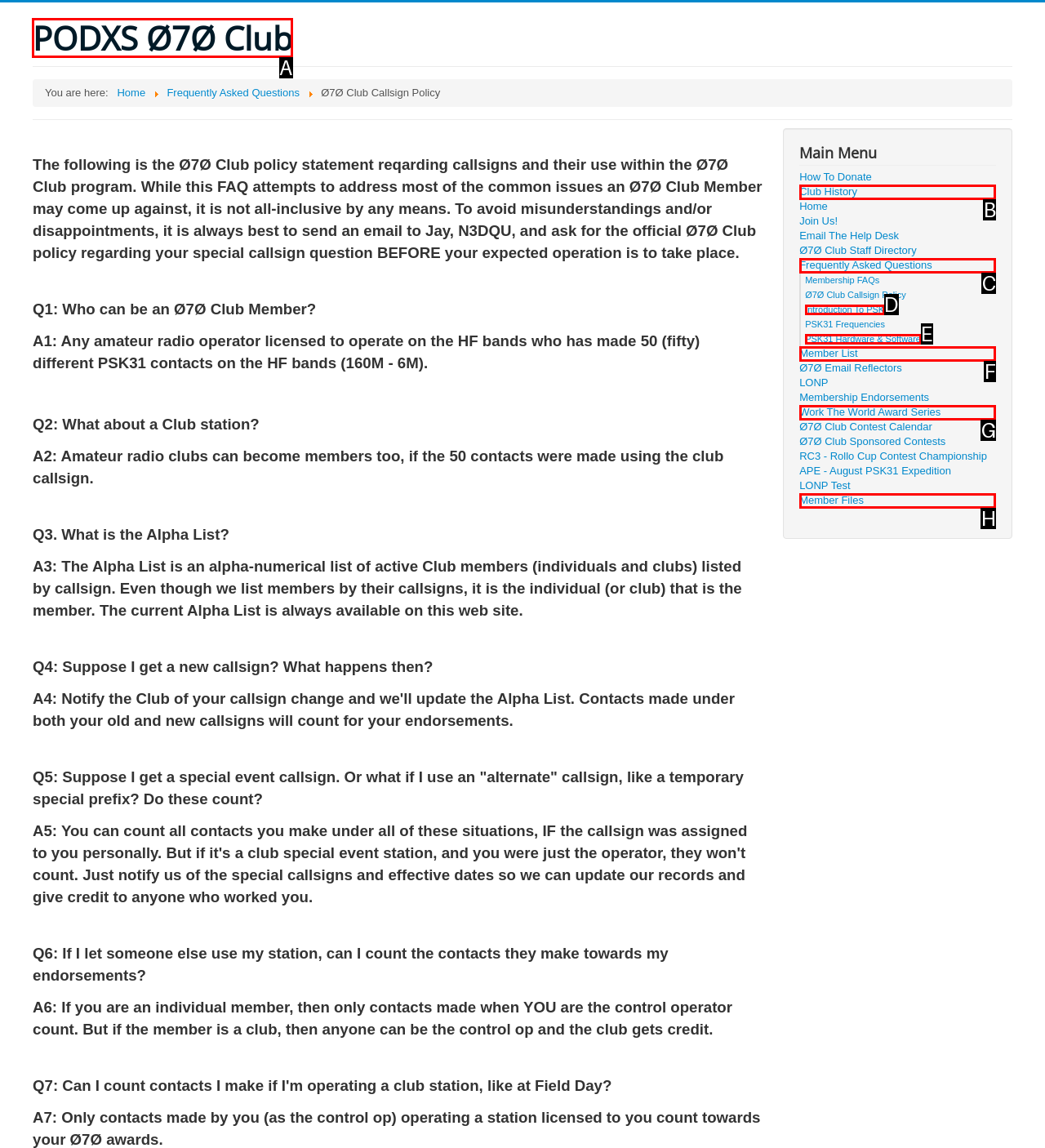Tell me which one HTML element I should click to complete the following instruction: Click the 'PODXS Ø7Ø Club' link
Answer with the option's letter from the given choices directly.

A